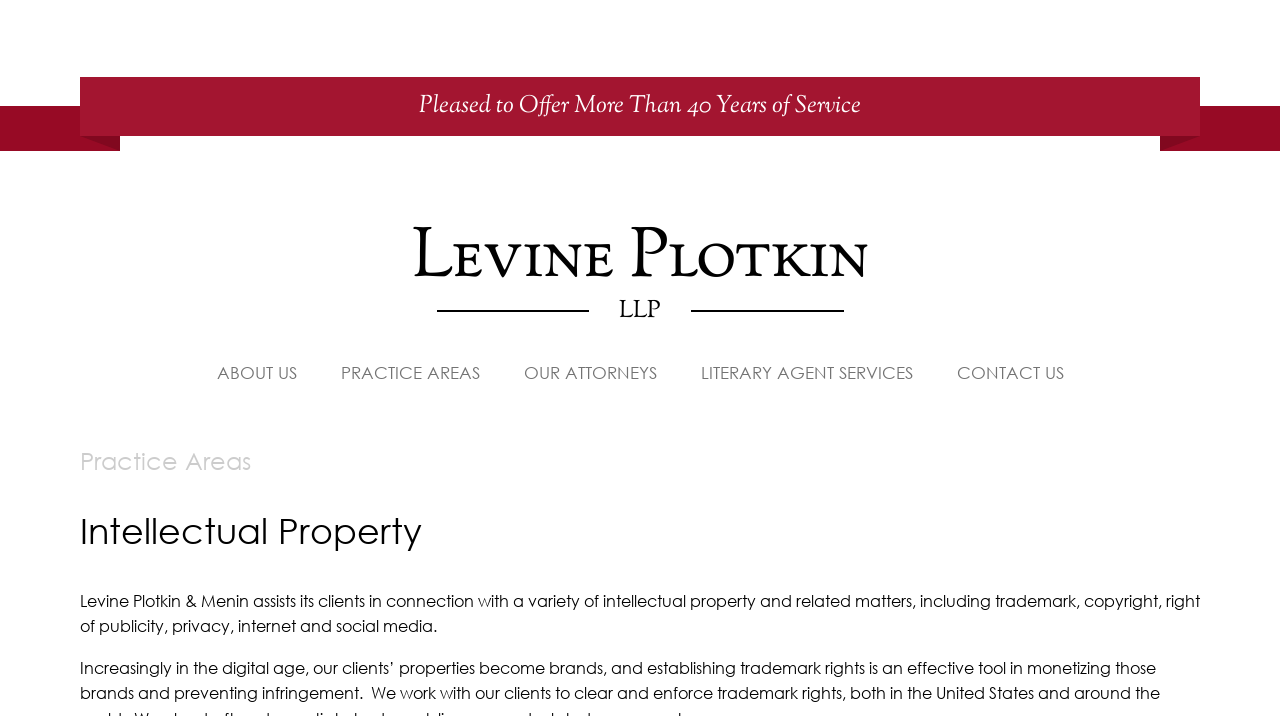Predict the bounding box of the UI element that fits this description: "About Us".

[0.154, 0.484, 0.247, 0.557]